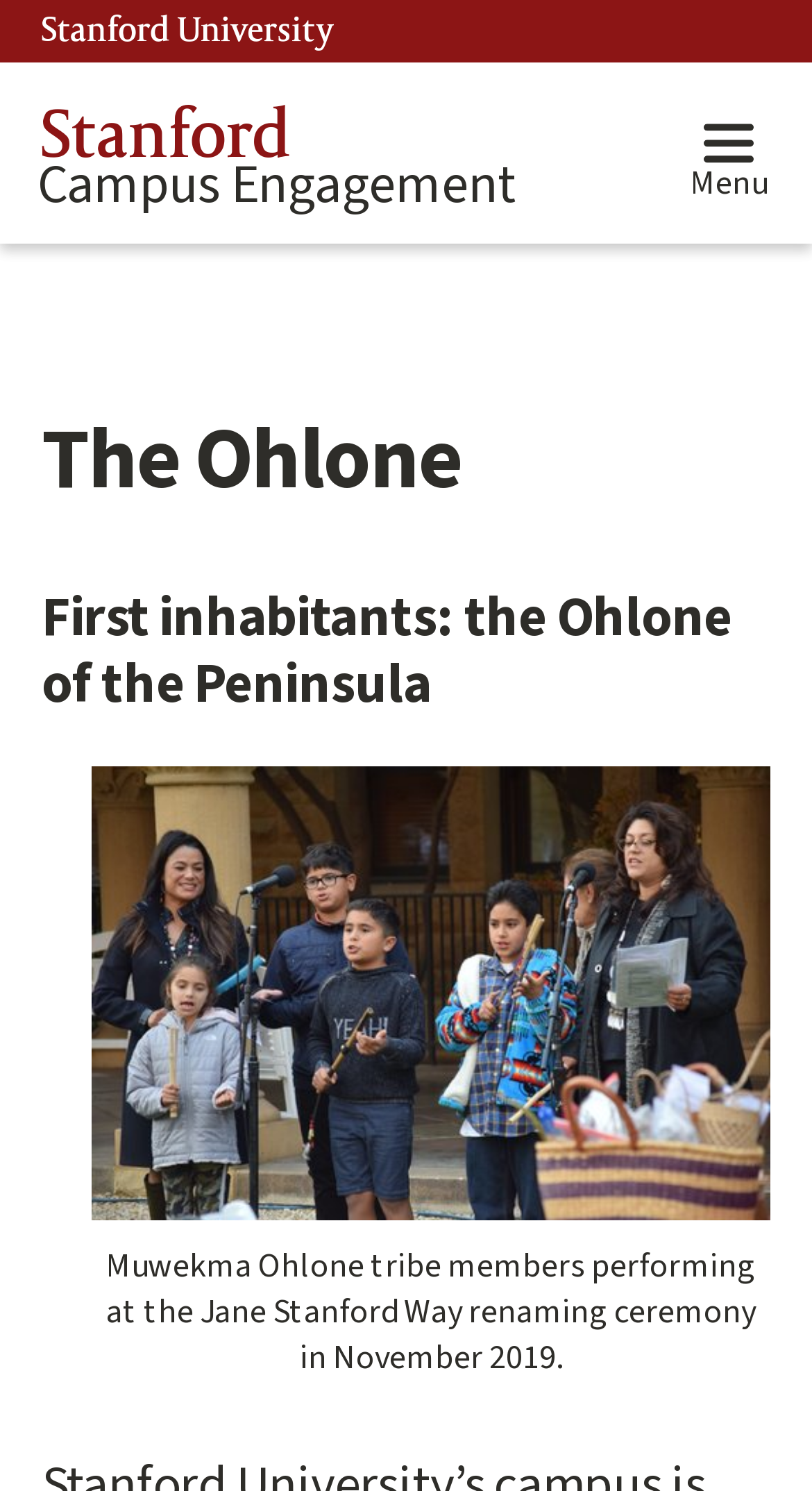Provide a short answer to the following question with just one word or phrase: What is the name of the university mentioned?

Stanford University